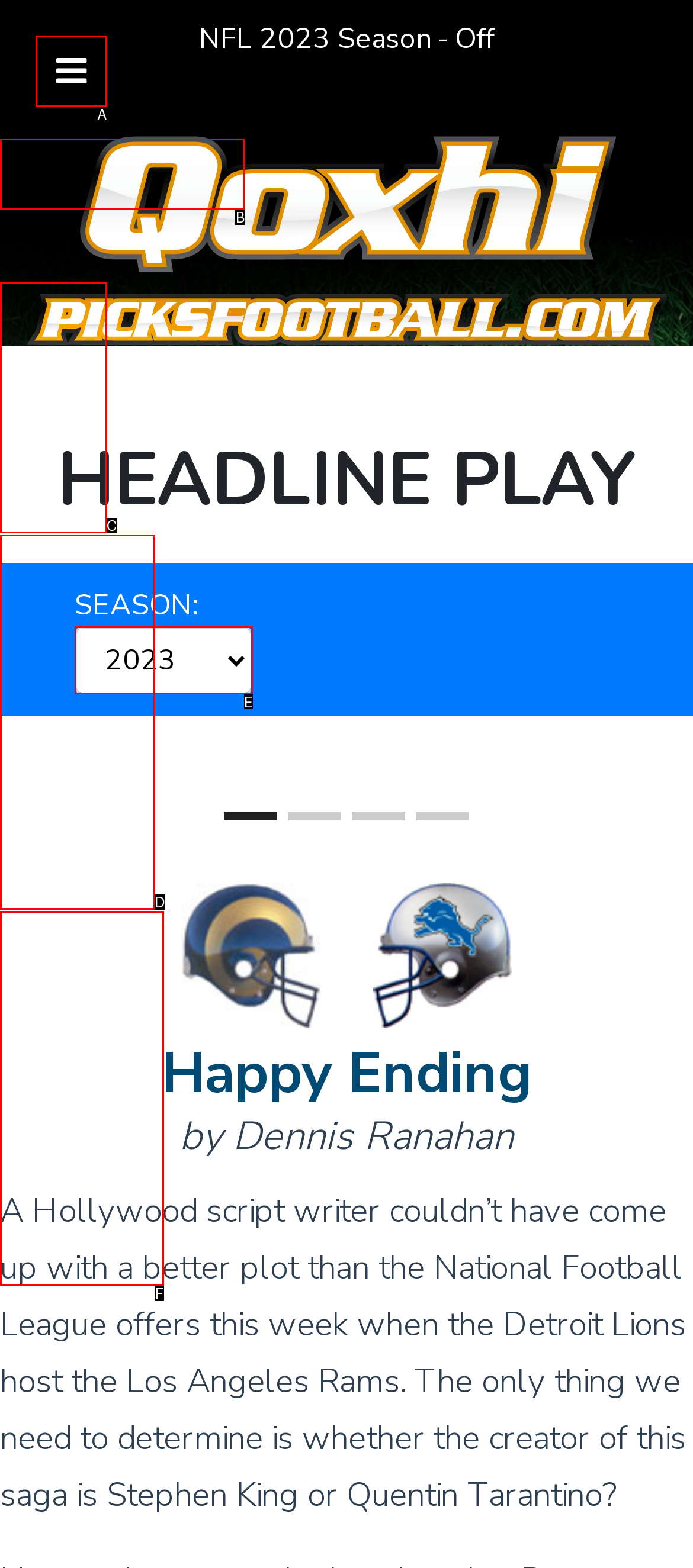Which option corresponds to the following element description: Home?
Please provide the letter of the correct choice.

C